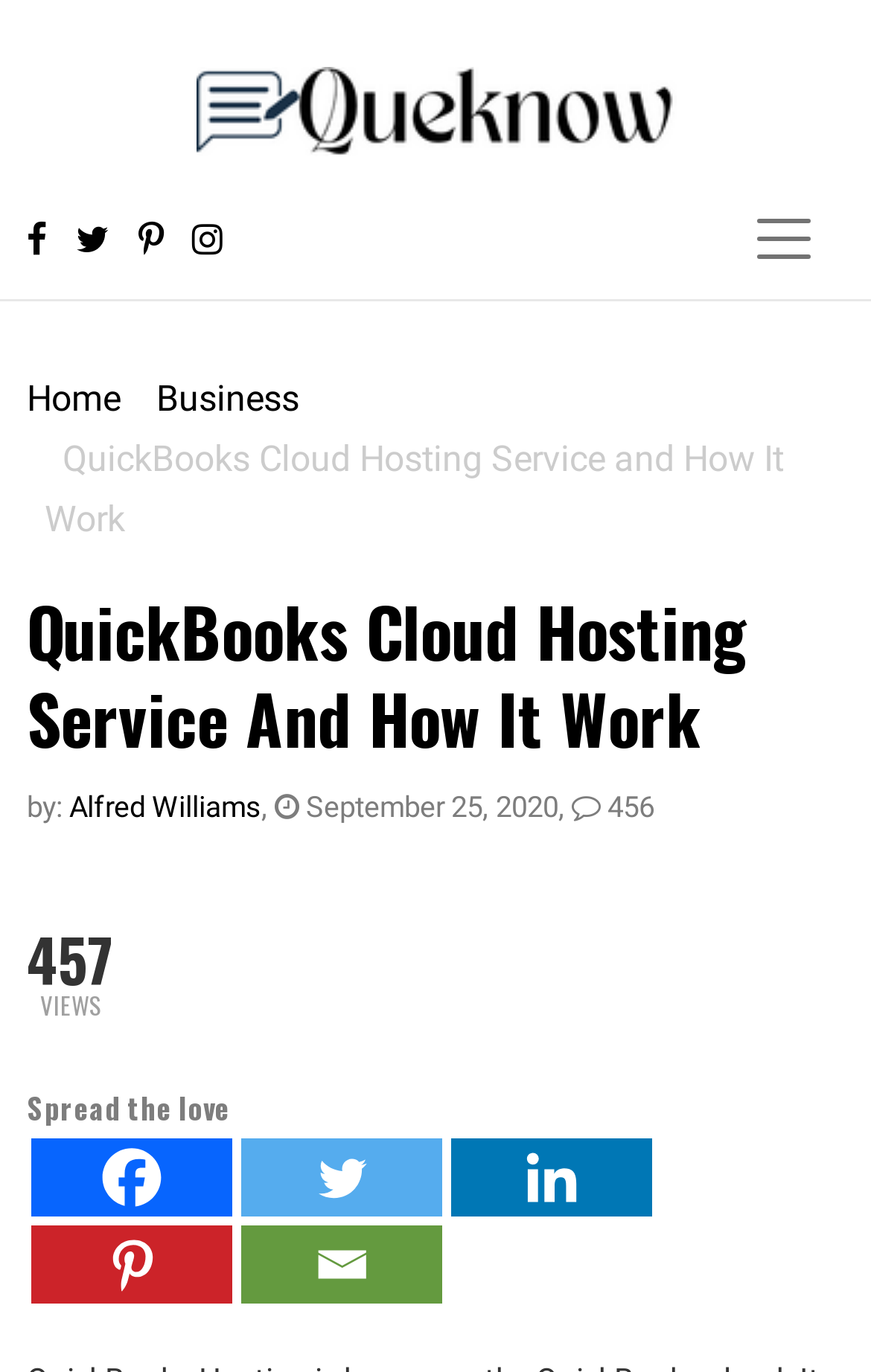Describe the entire webpage, focusing on both content and design.

The webpage is about QuickBooks Cloud Hosting Service and How It Work. At the top left corner, there is a logo of Queknow, which is an image. Below the logo, there are four social media icons, including Facebook, Twitter, Linkedin, and Pinterest, aligned horizontally. 

To the right of the social media icons, there is a navigation button labeled "Toggle navigation" that controls the navbar. 

Below the navigation button, there is a breadcrumb navigation menu with two links, "Home" and "Business". 

Next to the breadcrumb navigation menu, there is a heading that reads "QuickBooks Cloud Hosting Service And How It Work". 

Below the heading, there is a paragraph of text that includes the author's name, "Alfred Williams", and the date "September 25, 2020". 

Further down, there is a section with the text "457" and "VIEWS" indicating the number of views of the article. 

At the bottom of the page, there is a section with social media links, including Facebook, Twitter, Linkedin, Pinterest, and Email, allowing users to share the content.